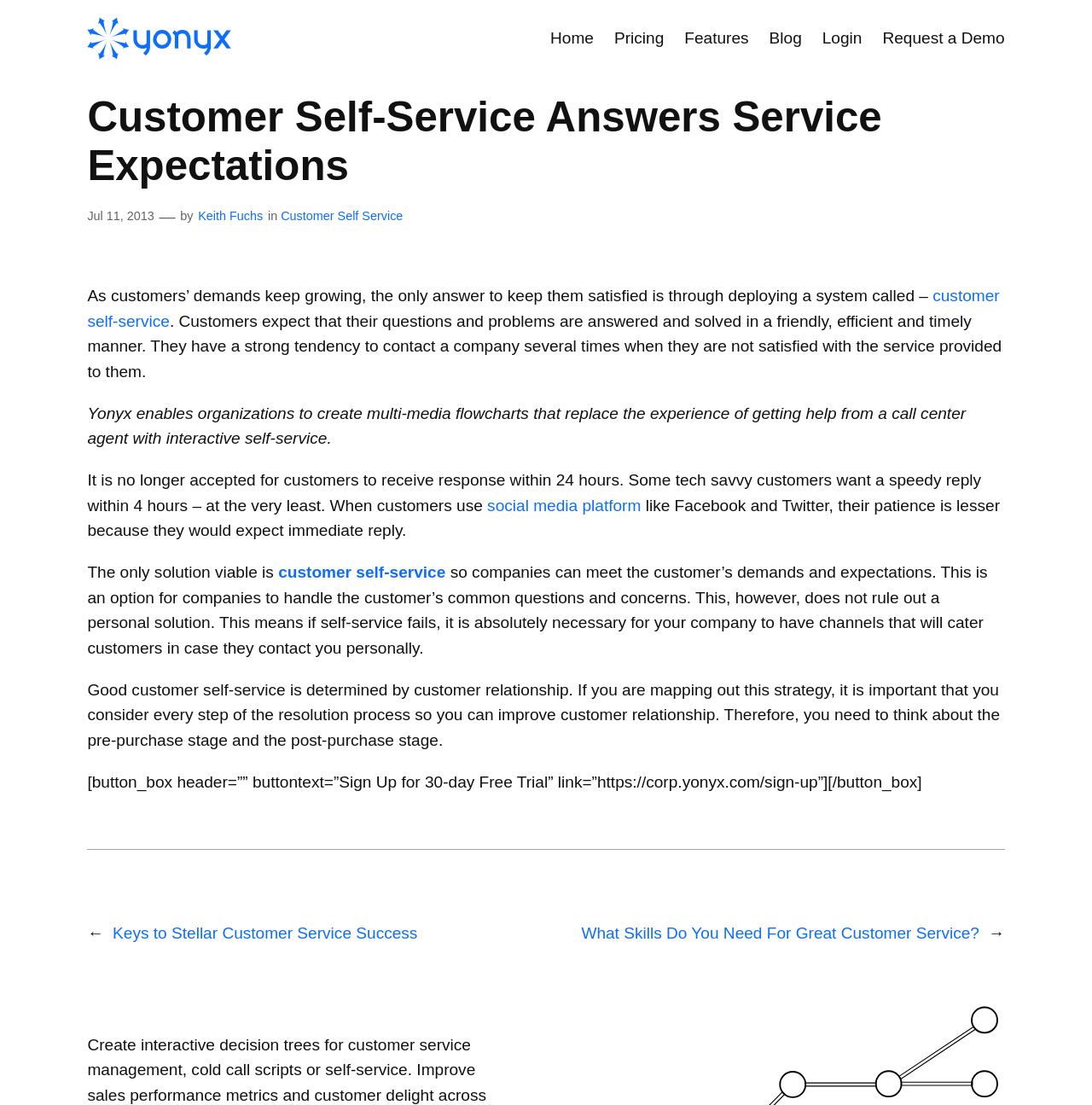Give a one-word or phrase response to the following question: What is the purpose of deploying a customer self-service system?

To keep customers satisfied